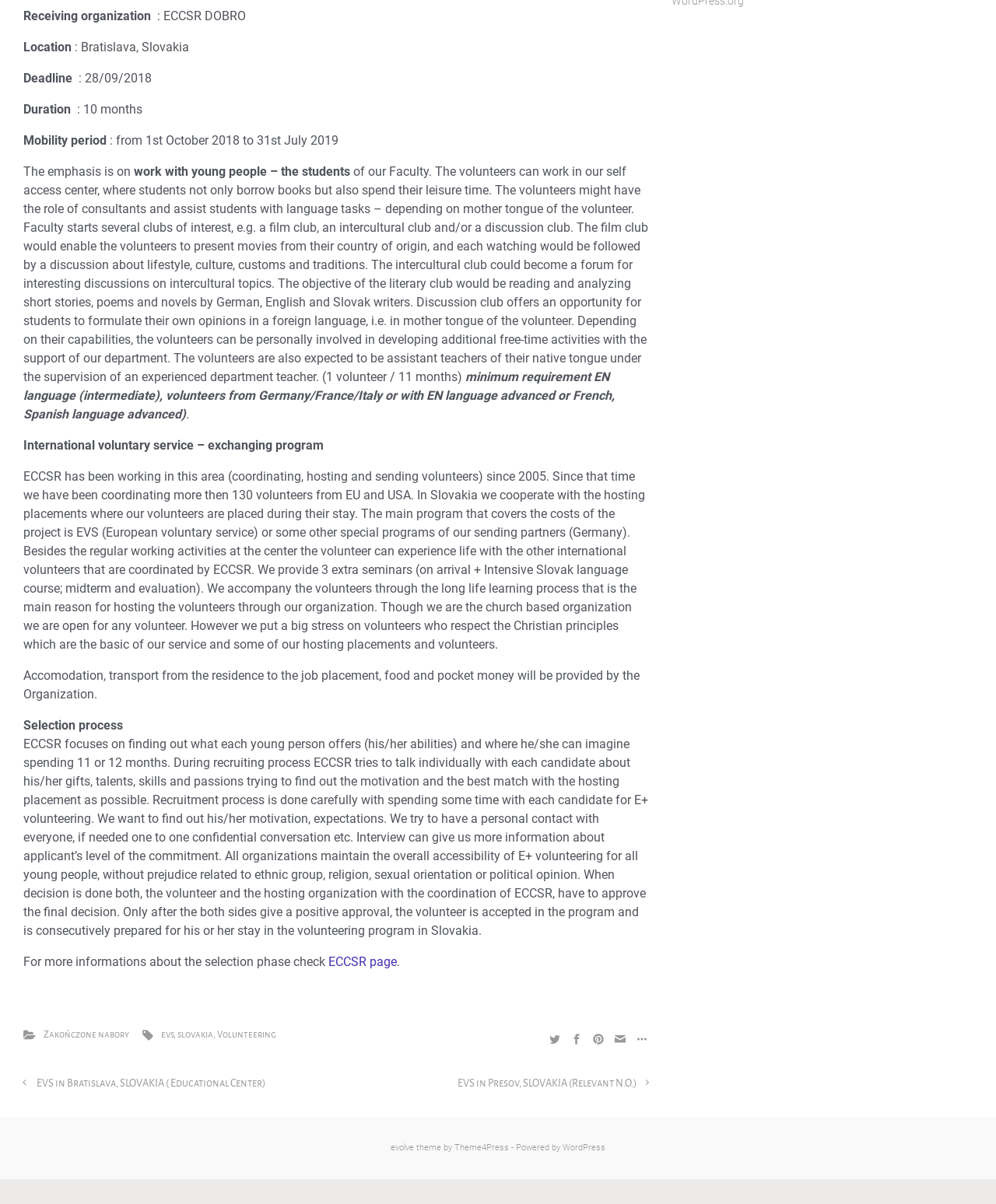Return the bounding box coordinates of the UI element that corresponds to this description: "Volunteering". The coordinates must be given as four float numbers in the range of 0 and 1, [left, top, right, bottom].

[0.218, 0.855, 0.277, 0.864]